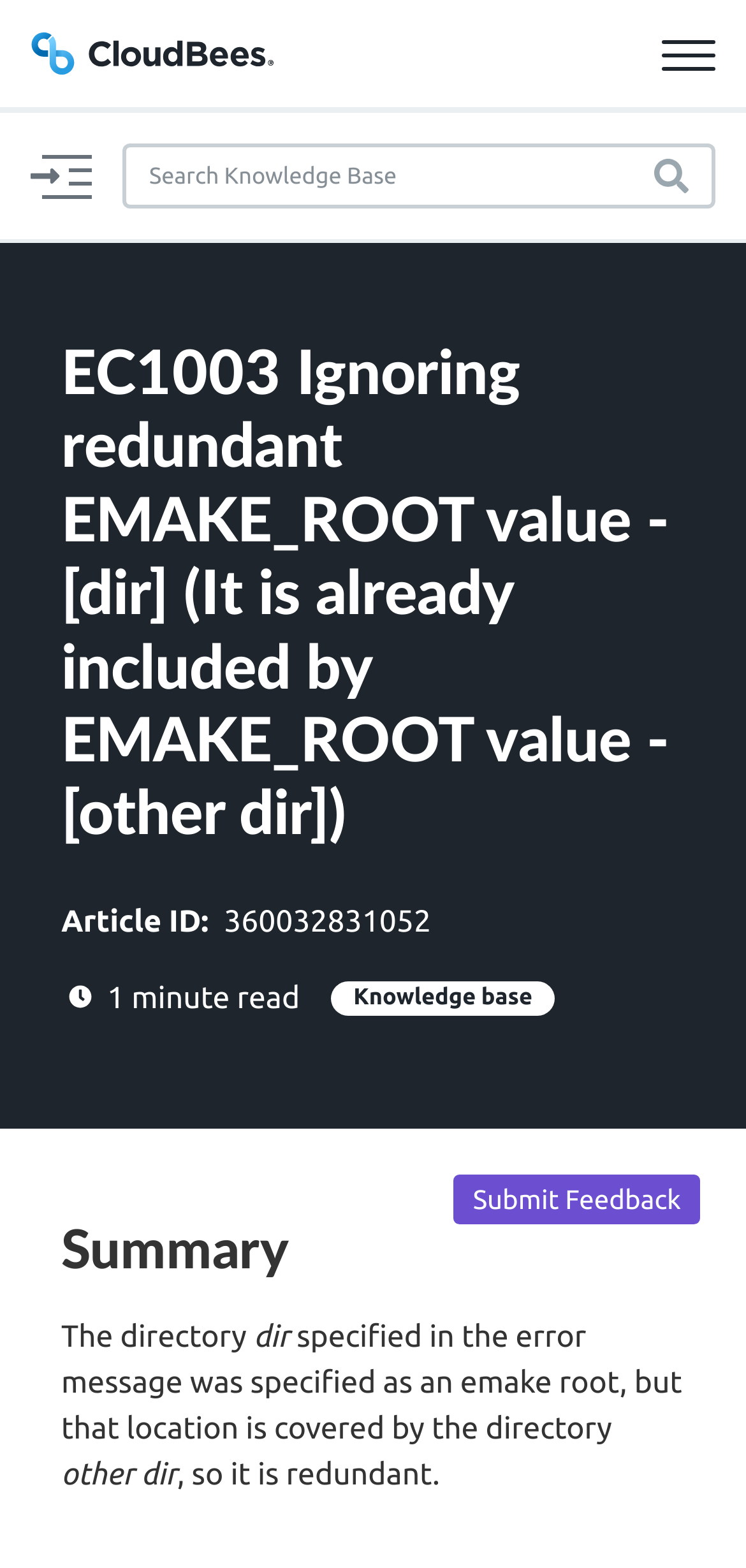Given the webpage screenshot, identify the bounding box of the UI element that matches this description: "News".

None